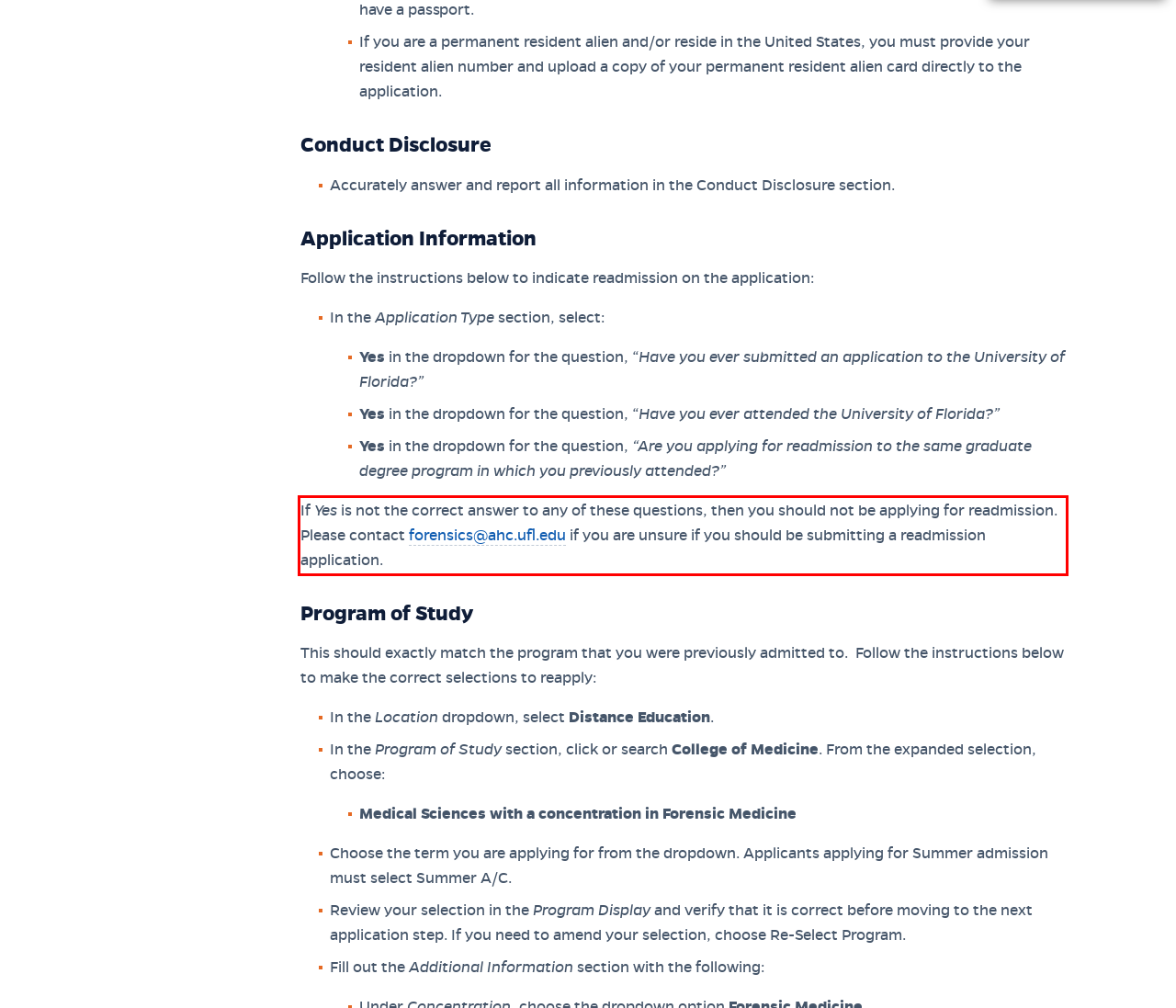Please extract the text content within the red bounding box on the webpage screenshot using OCR.

If Yes is not the correct answer to any of these questions, then you should not be applying for readmission. Please contact forensics@ahc.ufl.edu if you are unsure if you should be submitting a readmission application.